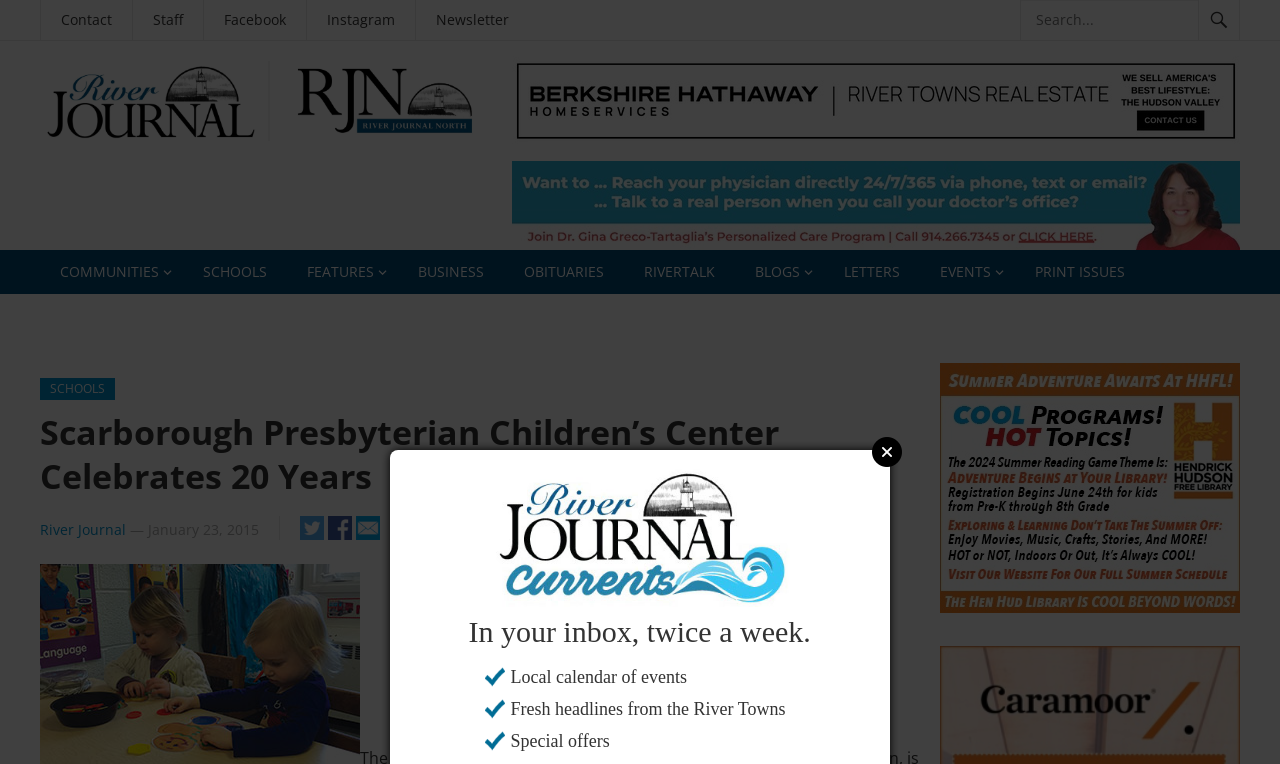Please find the bounding box coordinates of the section that needs to be clicked to achieve this instruction: "Read the newsletter".

[0.325, 0.0, 0.413, 0.052]